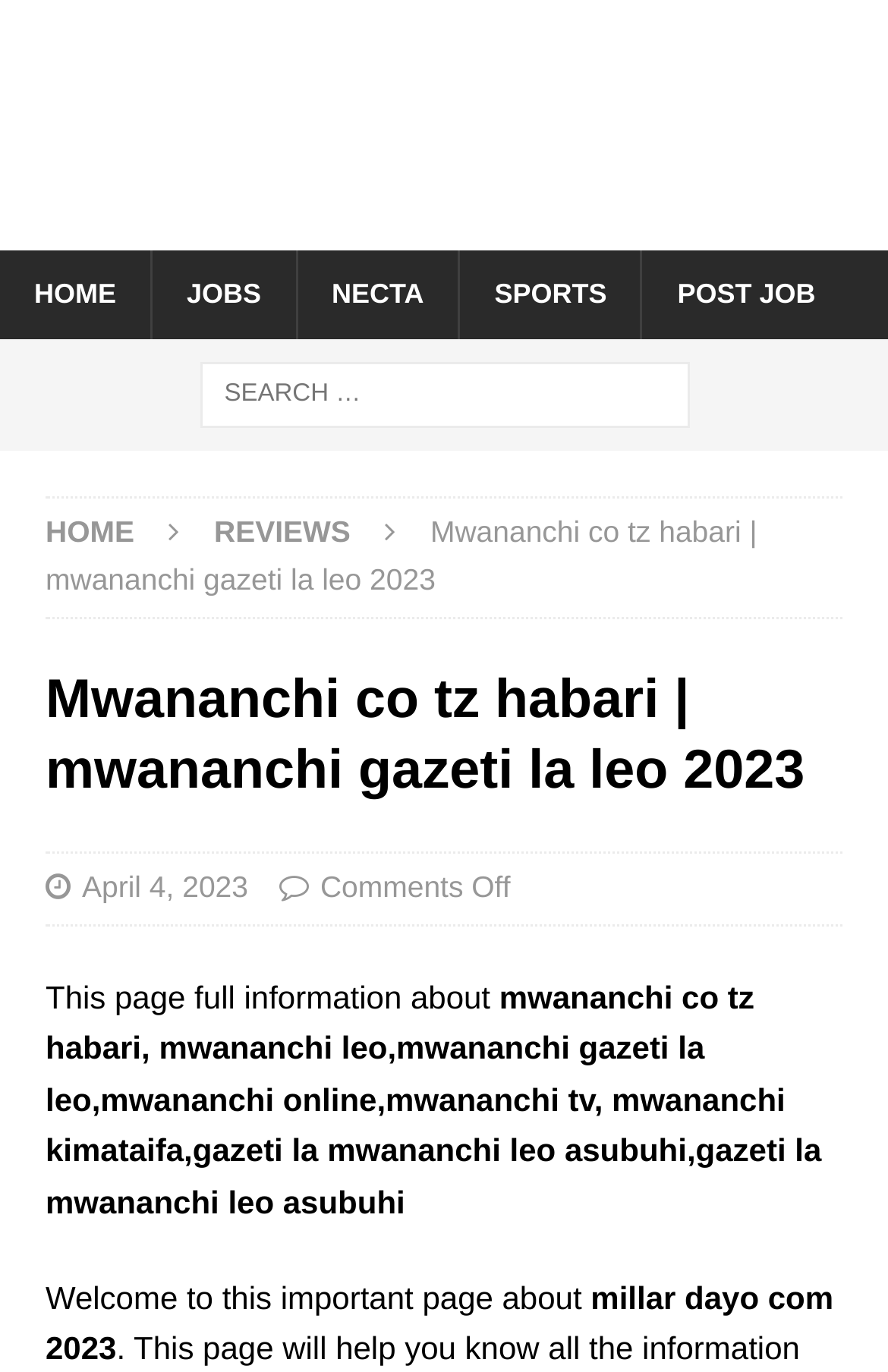What is the purpose of the search box?
Refer to the image and offer an in-depth and detailed answer to the question.

The search box is located in the top navigation bar, and its placeholder text is 'Search for:', which implies that it is used to search for specific content within the website.